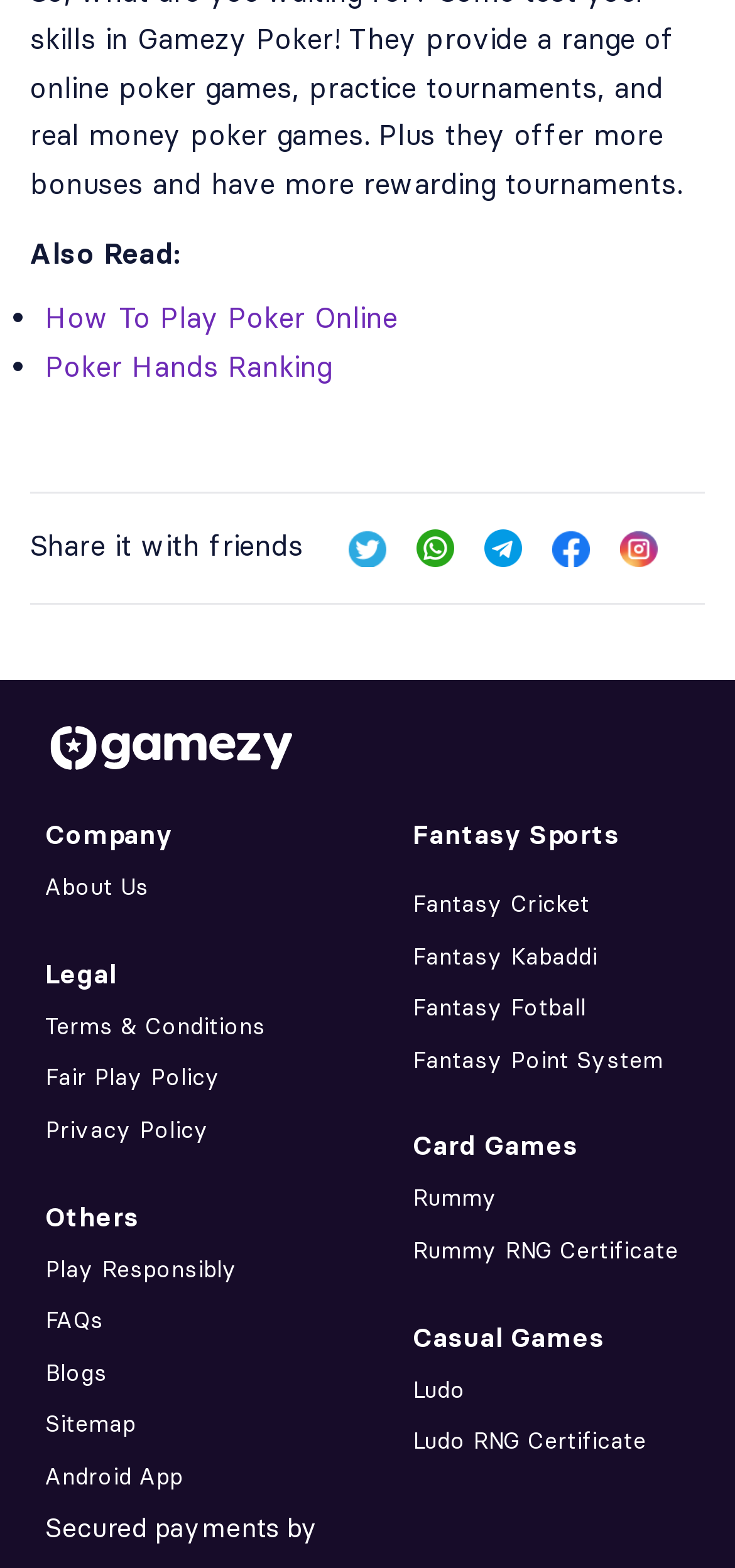Find the bounding box coordinates for the HTML element described in this sentence: "How To Play Poker Online". Provide the coordinates as four float numbers between 0 and 1, in the format [left, top, right, bottom].

[0.062, 0.191, 0.541, 0.213]